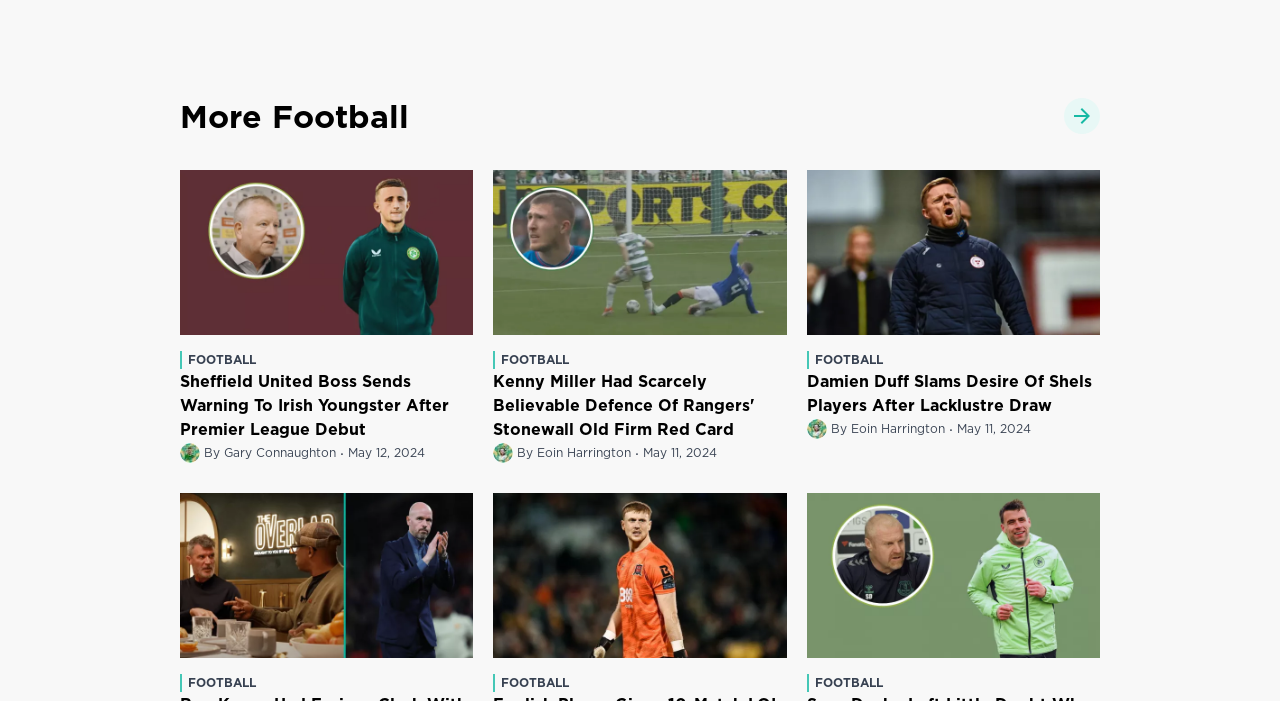Identify the bounding box coordinates of the element to click to follow this instruction: 'Read the article 'Damien Duff Slams Desire Of Shels Players After Lacklustre Draw''. Ensure the coordinates are four float values between 0 and 1, provided as [left, top, right, bottom].

[0.63, 0.526, 0.859, 0.595]